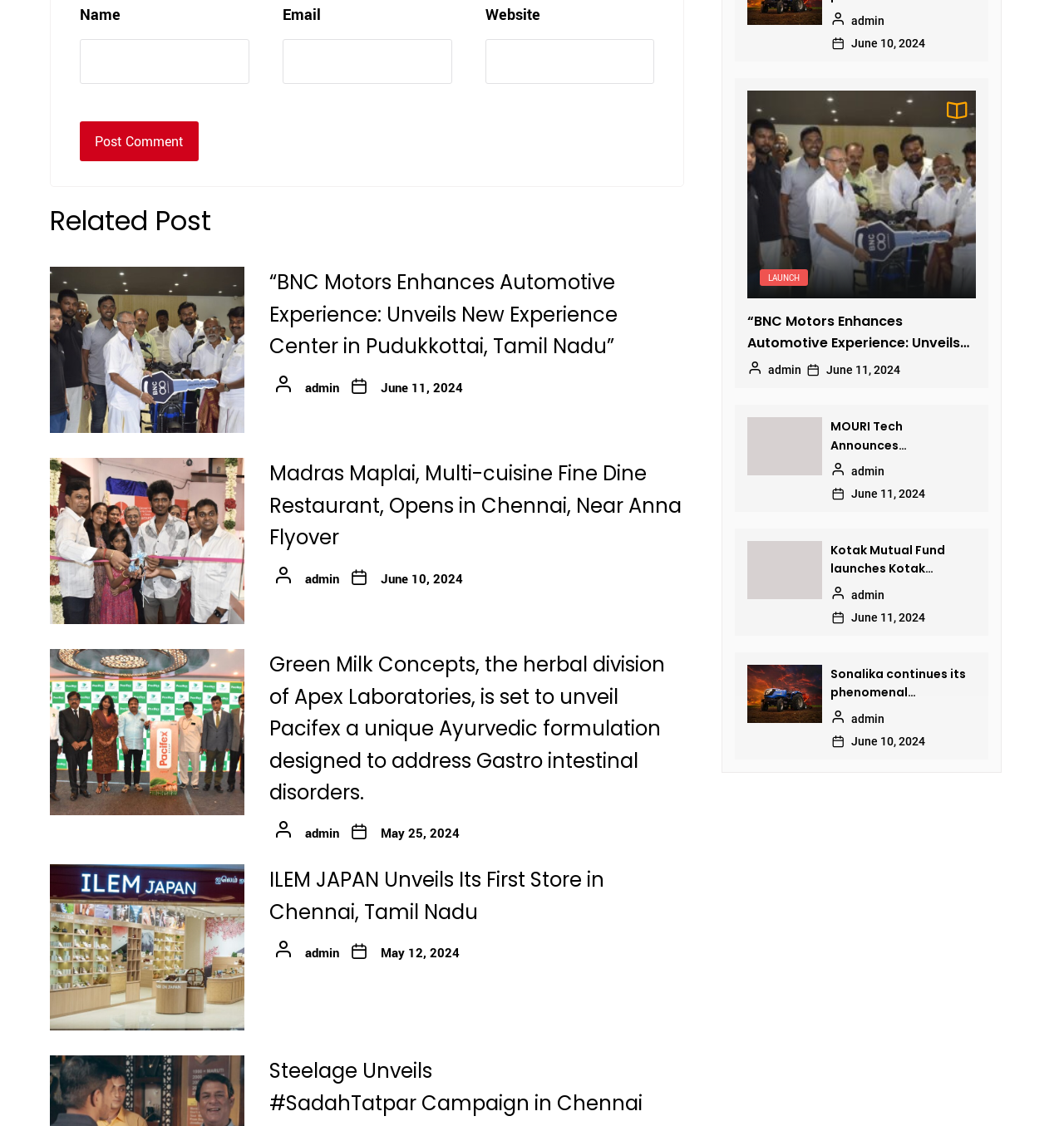Please study the image and answer the question comprehensively:
What is the author of the first related post?

The author of the first related post is 'admin', as indicated by the link 'admin' next to the timestamp 'June 11, 2024'.